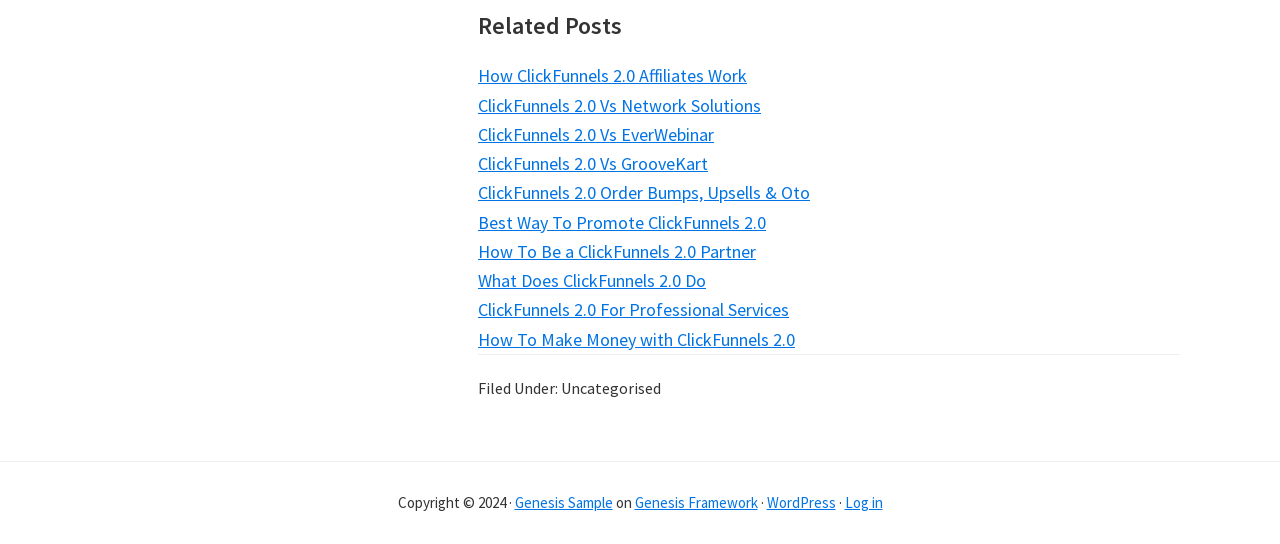What is the name of the framework used by the webpage?
Based on the image, give a one-word or short phrase answer.

Genesis Framework